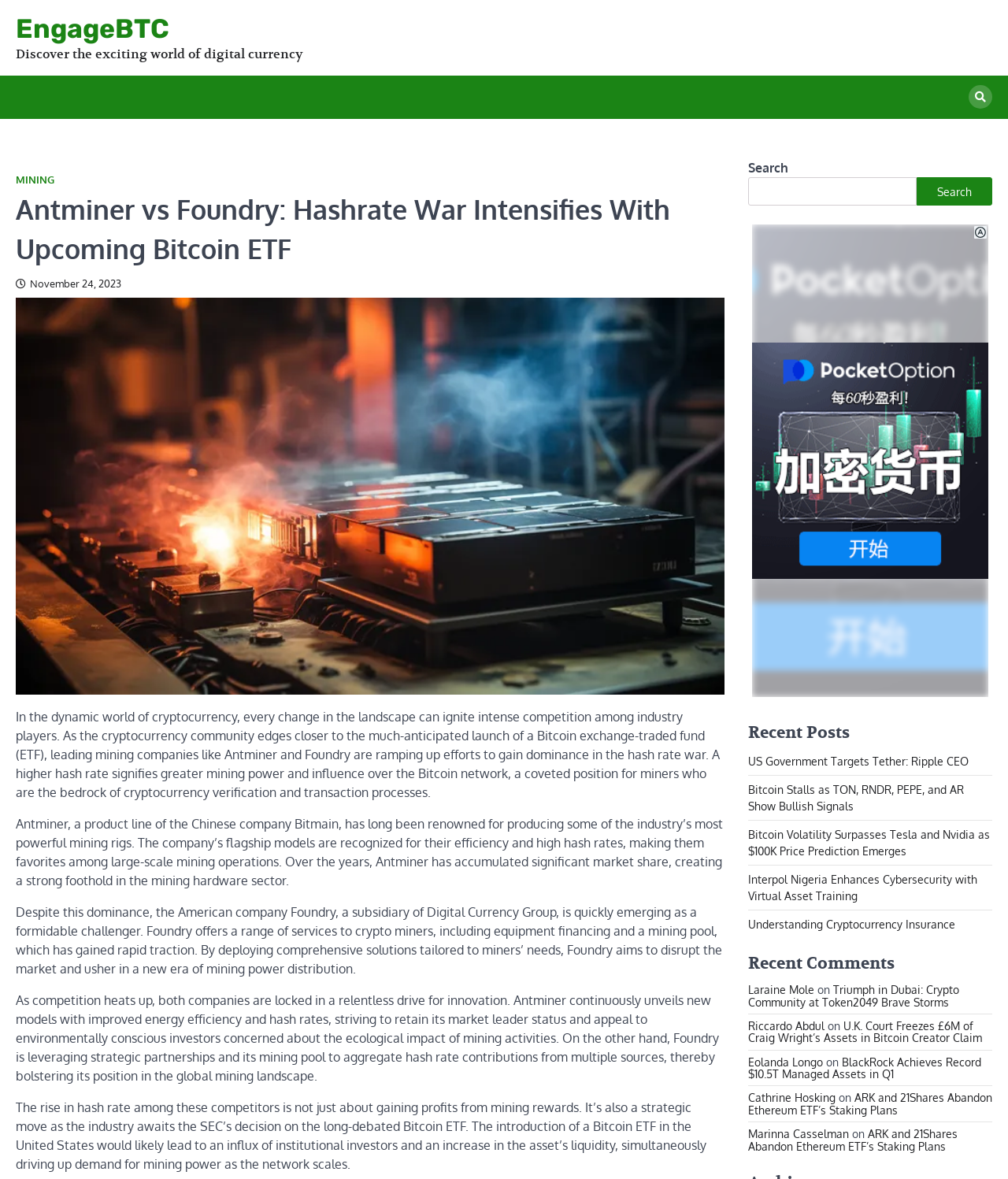Locate the bounding box coordinates of the element that needs to be clicked to carry out the instruction: "Read the article about Antminer vs Foundry". The coordinates should be given as four float numbers ranging from 0 to 1, i.e., [left, top, right, bottom].

[0.016, 0.161, 0.719, 0.228]